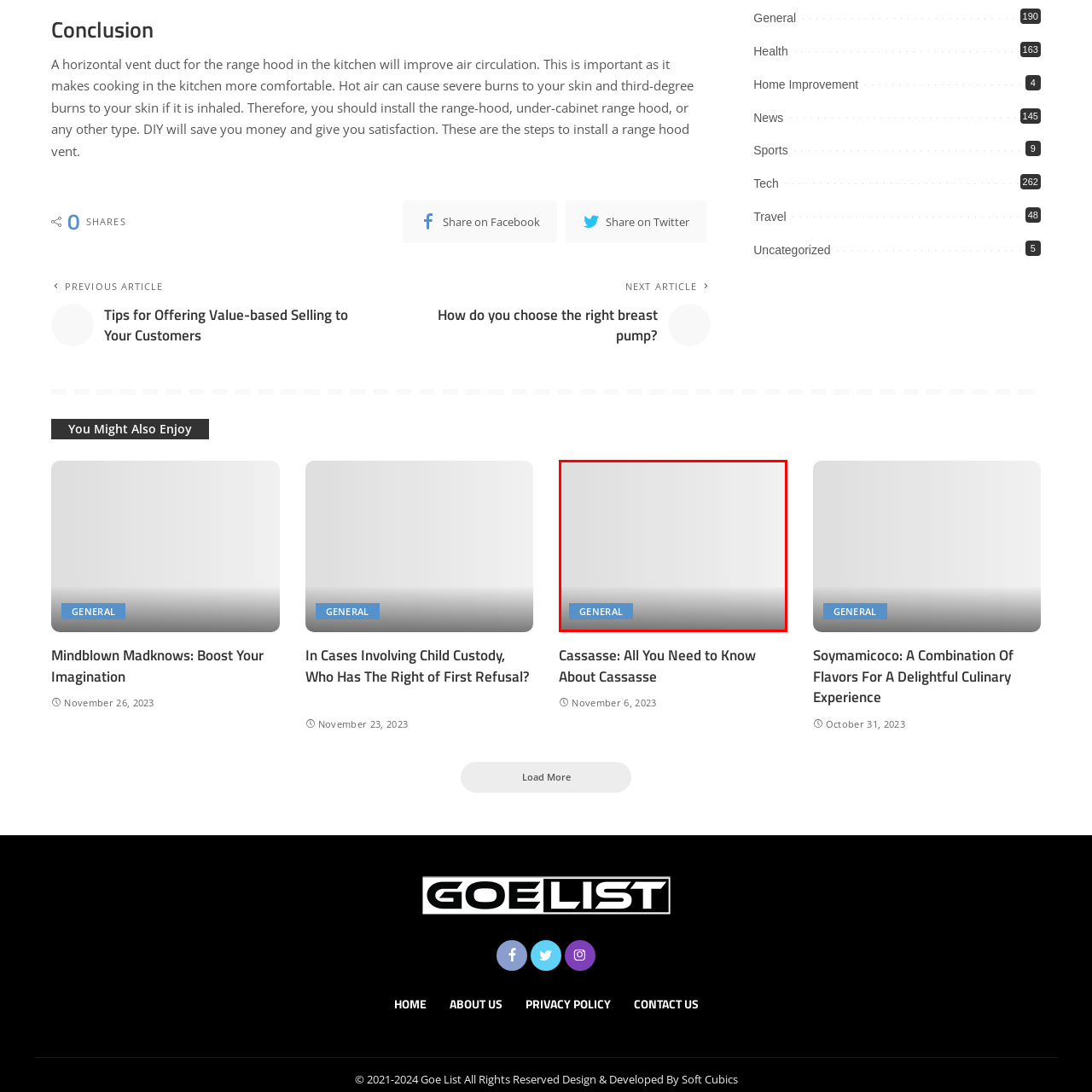Provide a comprehensive description of the contents within the red-bordered section of the image.

The image features a sleek design with a gradient background transitioning from light to dark shades of gray, creating a modern and minimalistic look. In the foreground, there is a prominent link button labeled "GENERAL" in bold white text, set against a blue background. This button appears clickable and is likely intended for users to access general content or categories related to the webpage, enhancing user navigation. The overall aesthetic is clean and user-friendly, suitable for a contemporary web application or article layout.